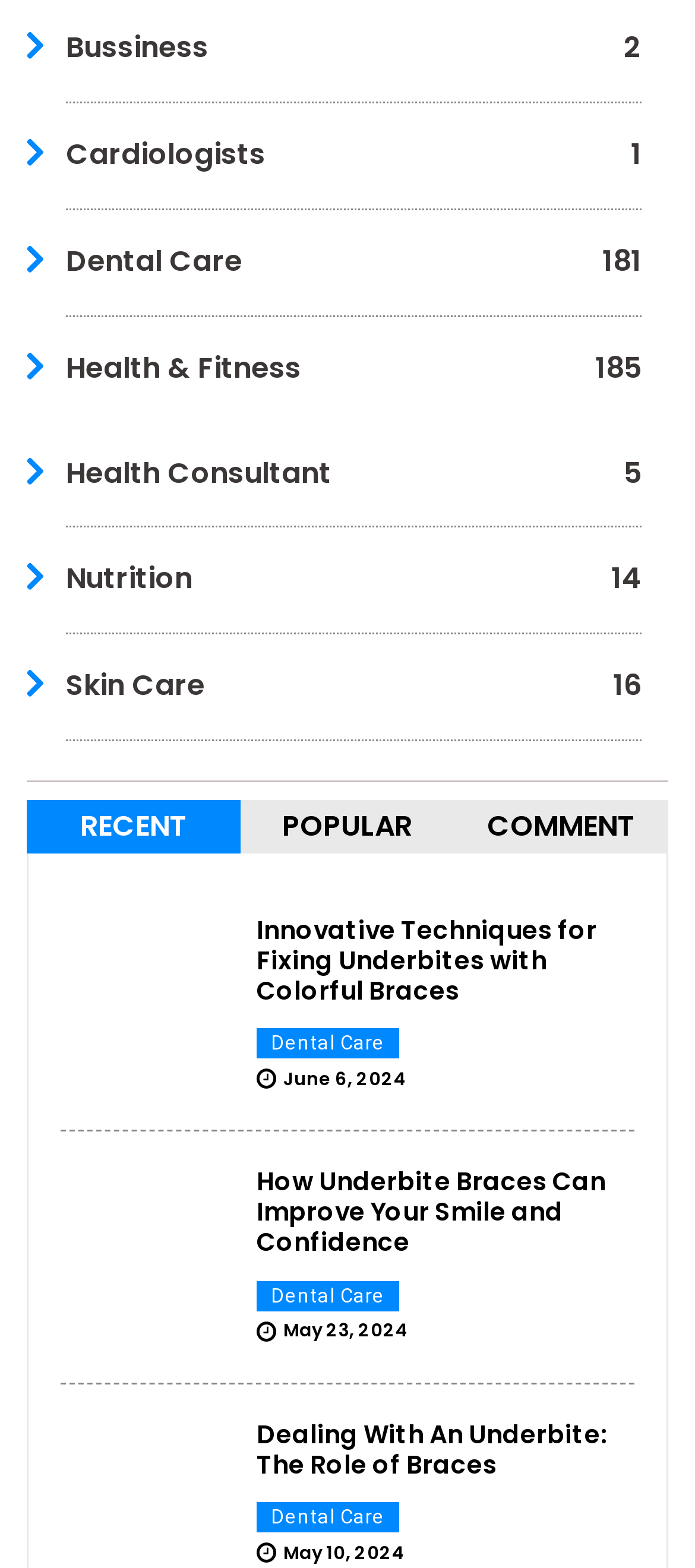Please find the bounding box coordinates in the format (top-left x, top-left y, bottom-right x, bottom-right y) for the given element description. Ensure the coordinates are floating point numbers between 0 and 1. Description: June 6, 2024

[0.369, 0.675, 0.587, 0.696]